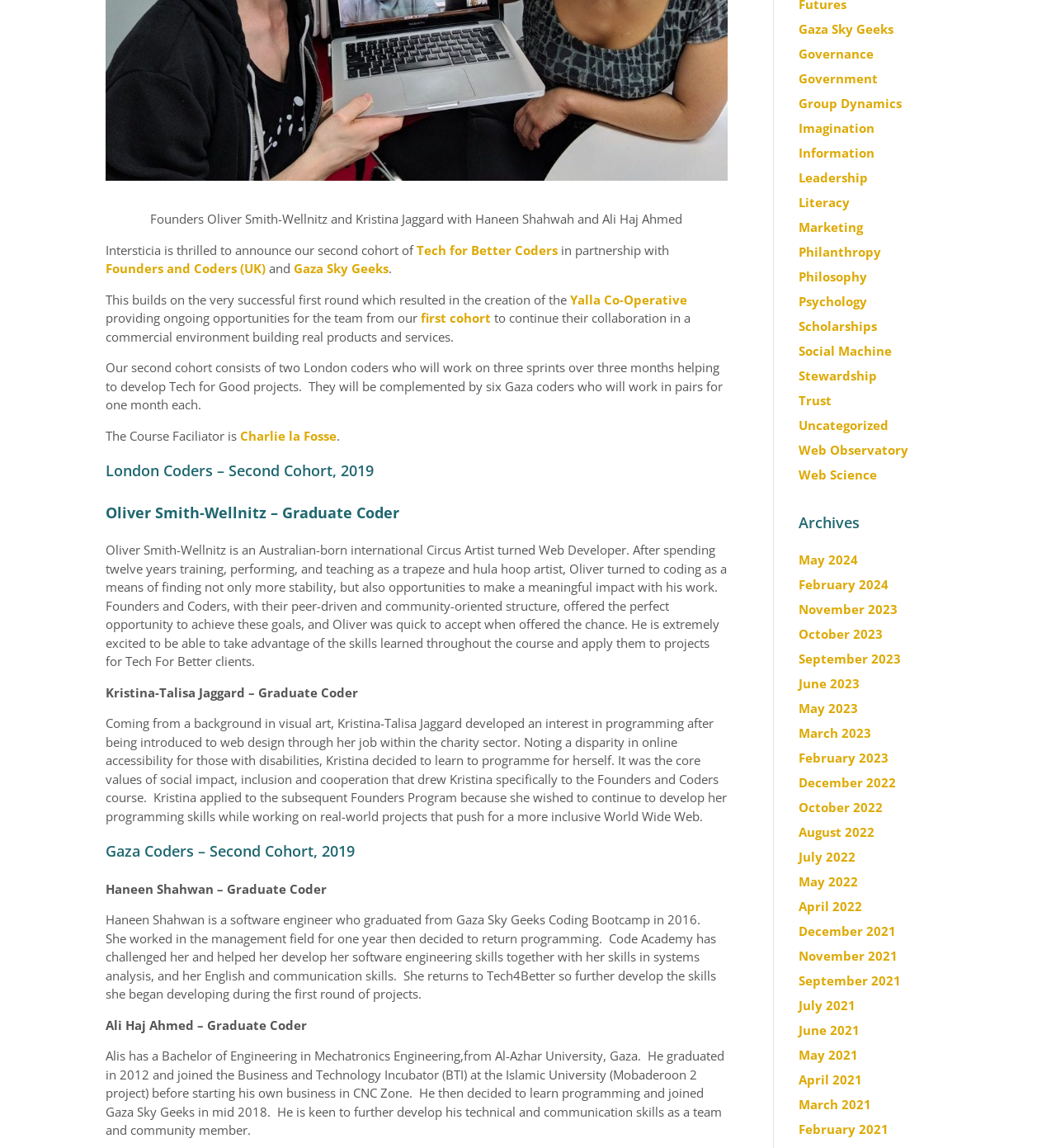Identify the bounding box for the UI element that is described as follows: "Charlie la Fosse".

[0.227, 0.375, 0.319, 0.389]